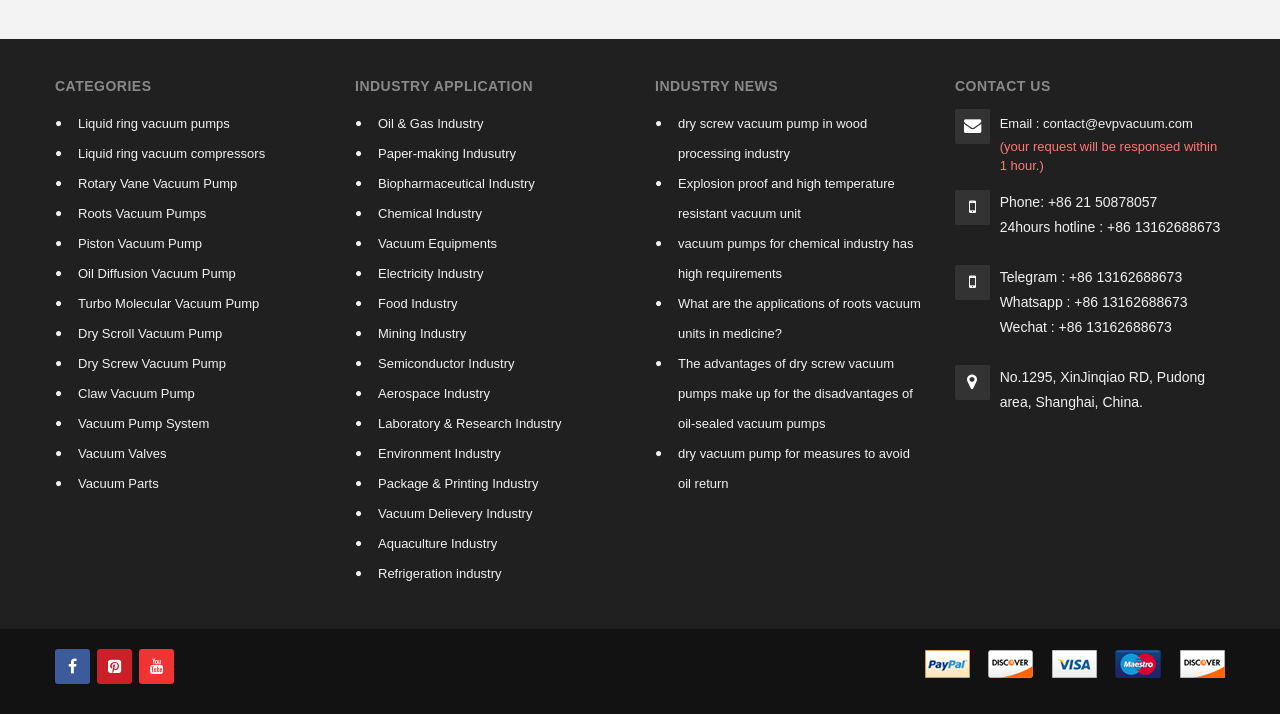Give a succinct answer to this question in a single word or phrase: 
What are the categories listed on the webpage?

CATEGORIES